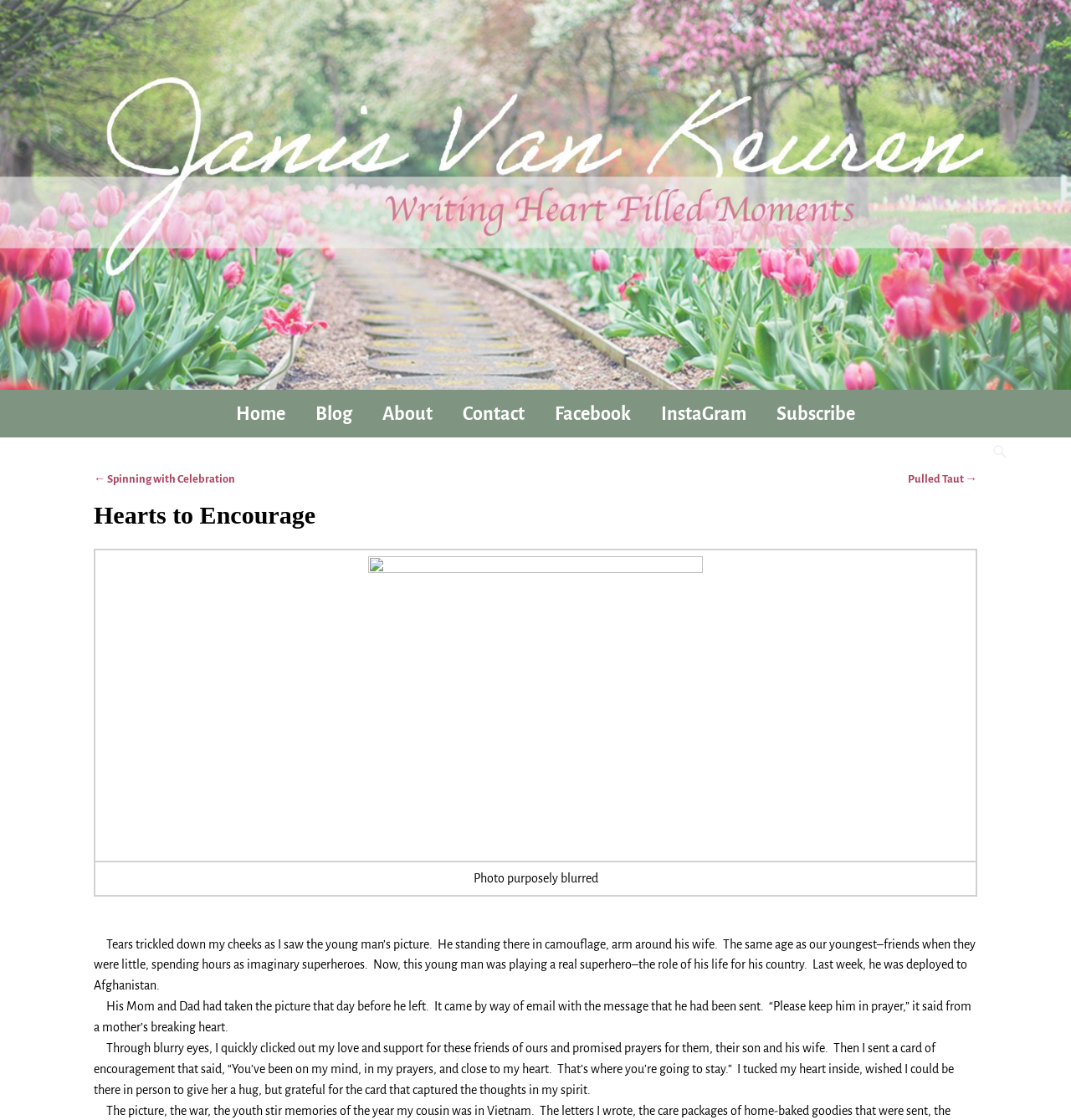Please determine the bounding box coordinates of the element's region to click for the following instruction: "Click on the 'Home' link".

[0.206, 0.35, 0.28, 0.389]